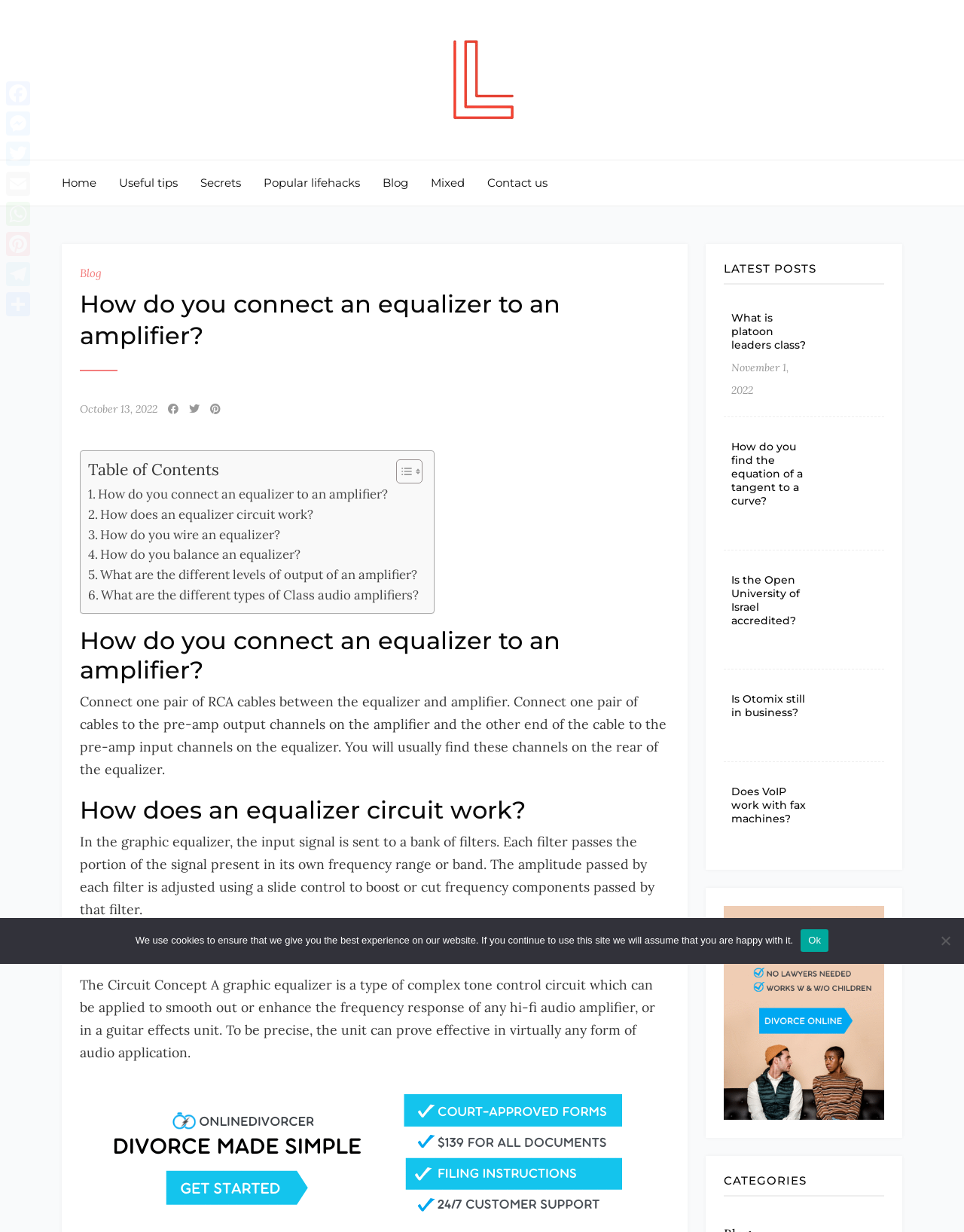Extract the top-level heading from the webpage and provide its text.

How do you connect an equalizer to an amplifier?